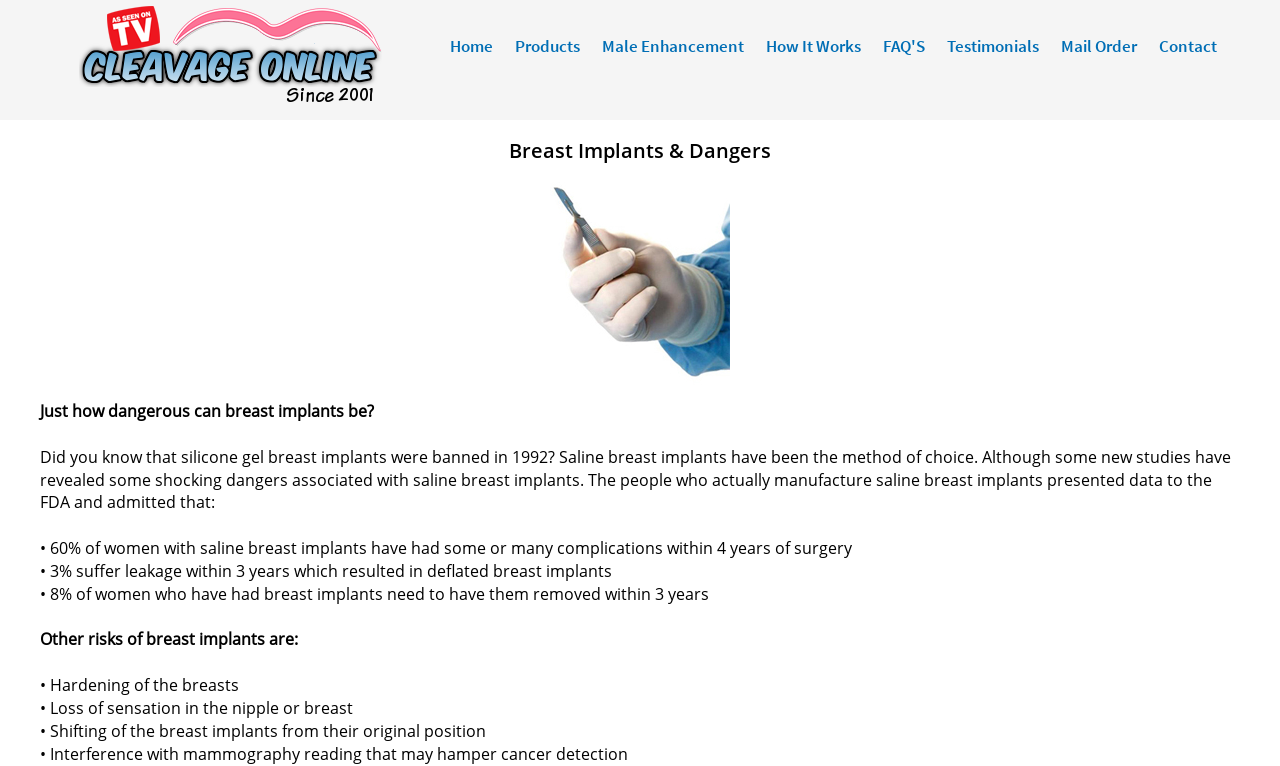Identify the bounding box coordinates for the element that needs to be clicked to fulfill this instruction: "Go to the Products page". Provide the coordinates in the format of four float numbers between 0 and 1: [left, top, right, bottom].

[0.402, 0.046, 0.453, 0.074]